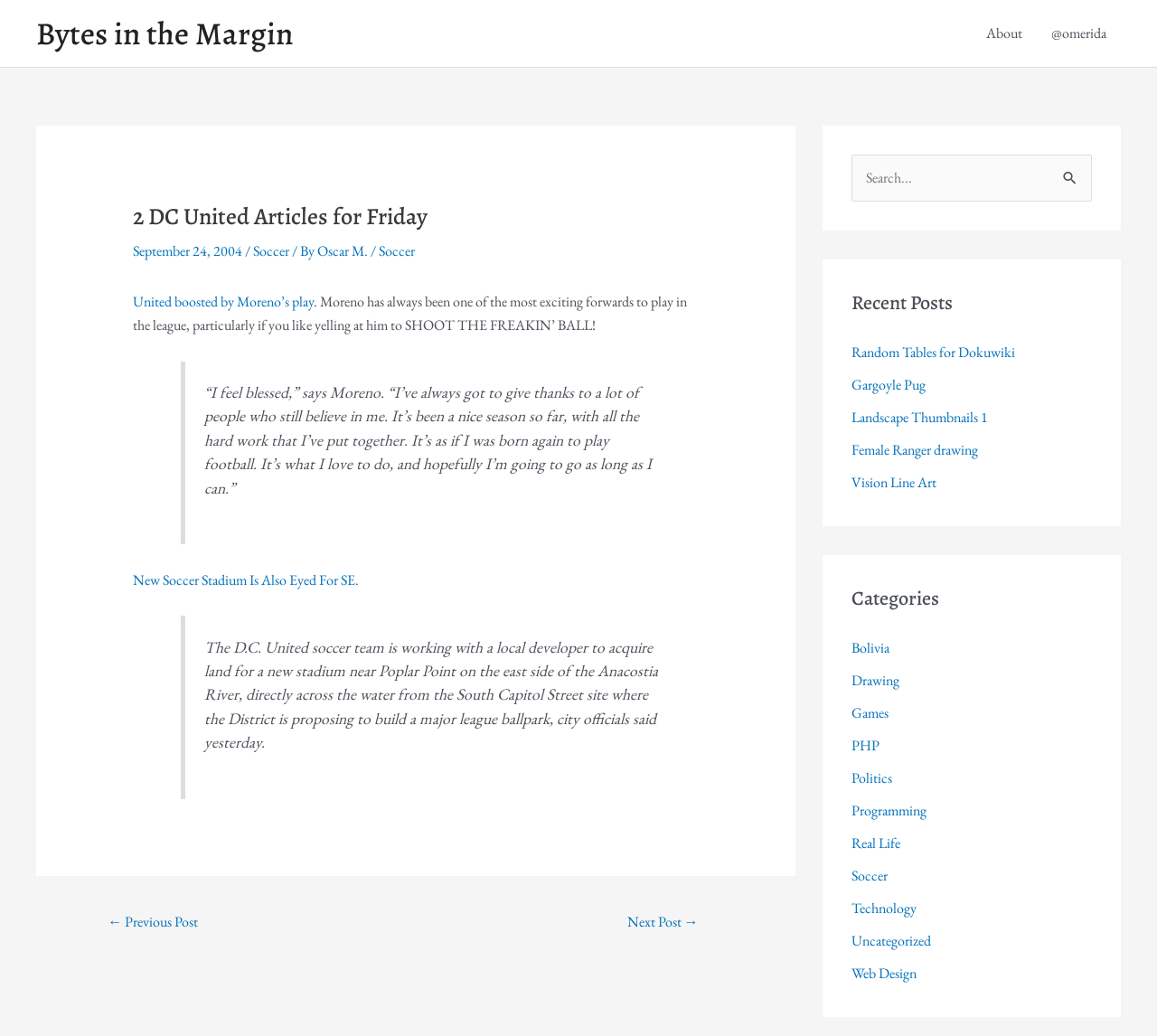Using the details from the image, please elaborate on the following question: What is the author of the article?

The author of the article can be found in the header section of the article, where it says 'By Oscar M.'